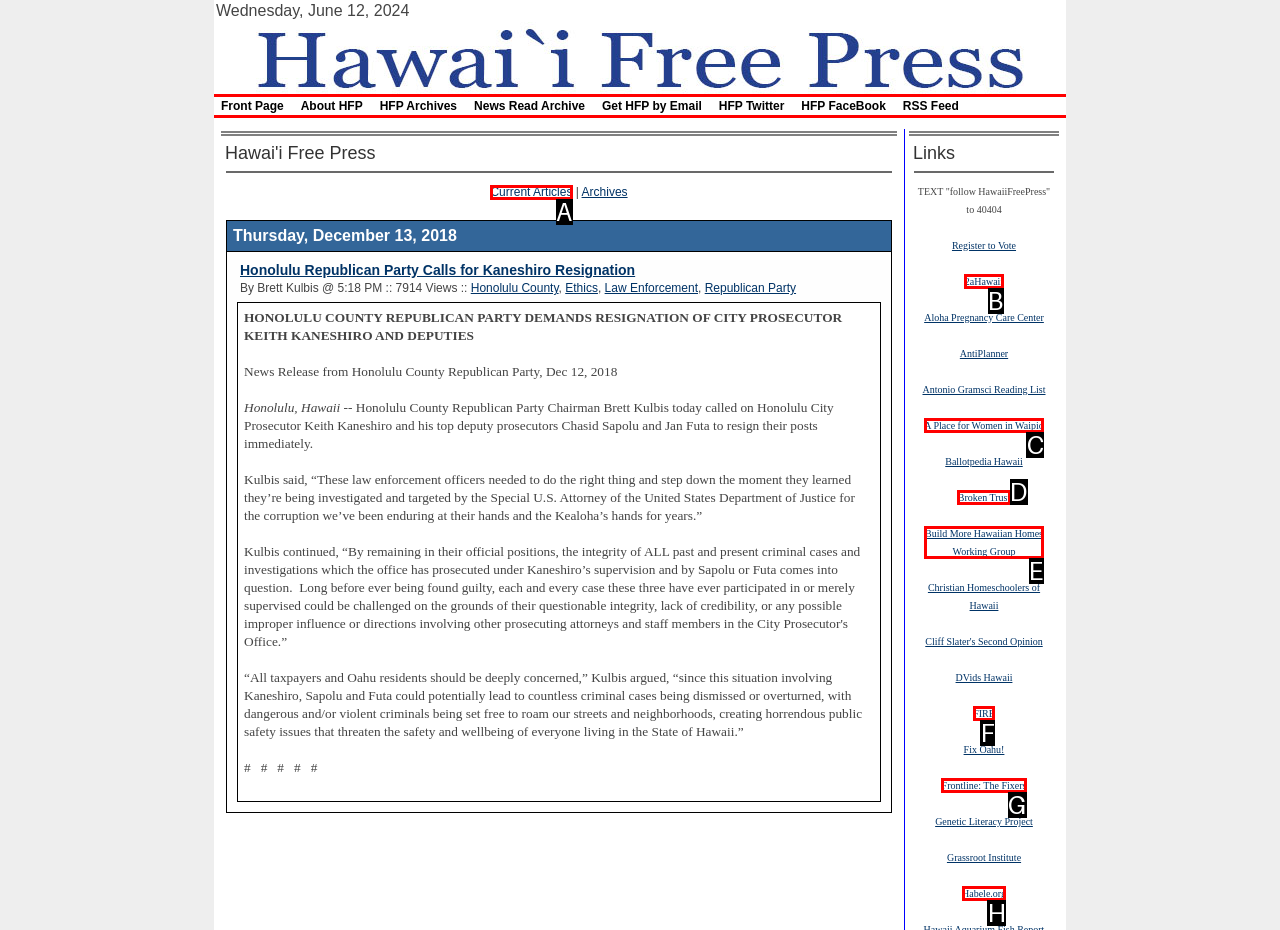To complete the instruction: Visit the 'Current Articles' page, which HTML element should be clicked?
Respond with the option's letter from the provided choices.

A